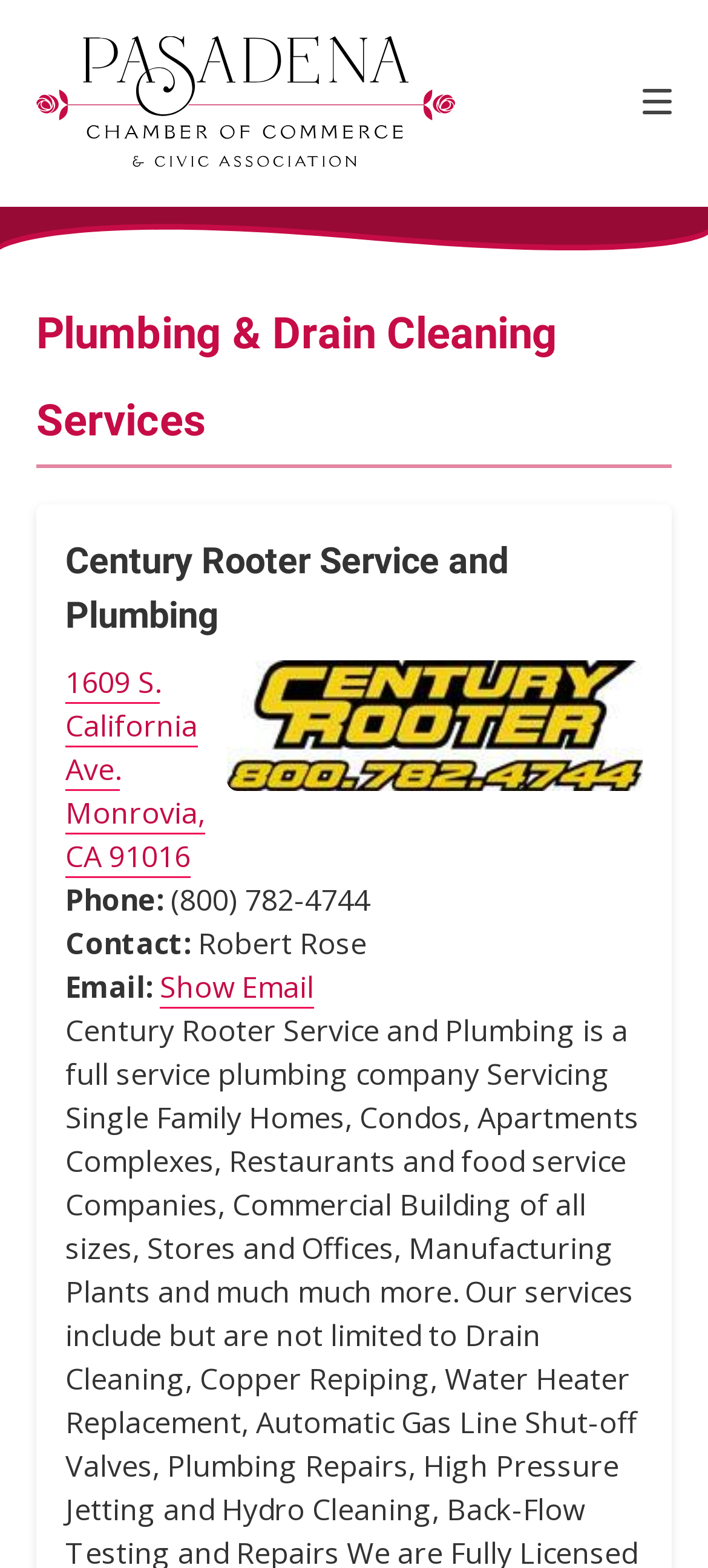From the webpage screenshot, predict the bounding box of the UI element that matches this description: "For Business".

[0.0, 0.347, 0.8, 0.405]